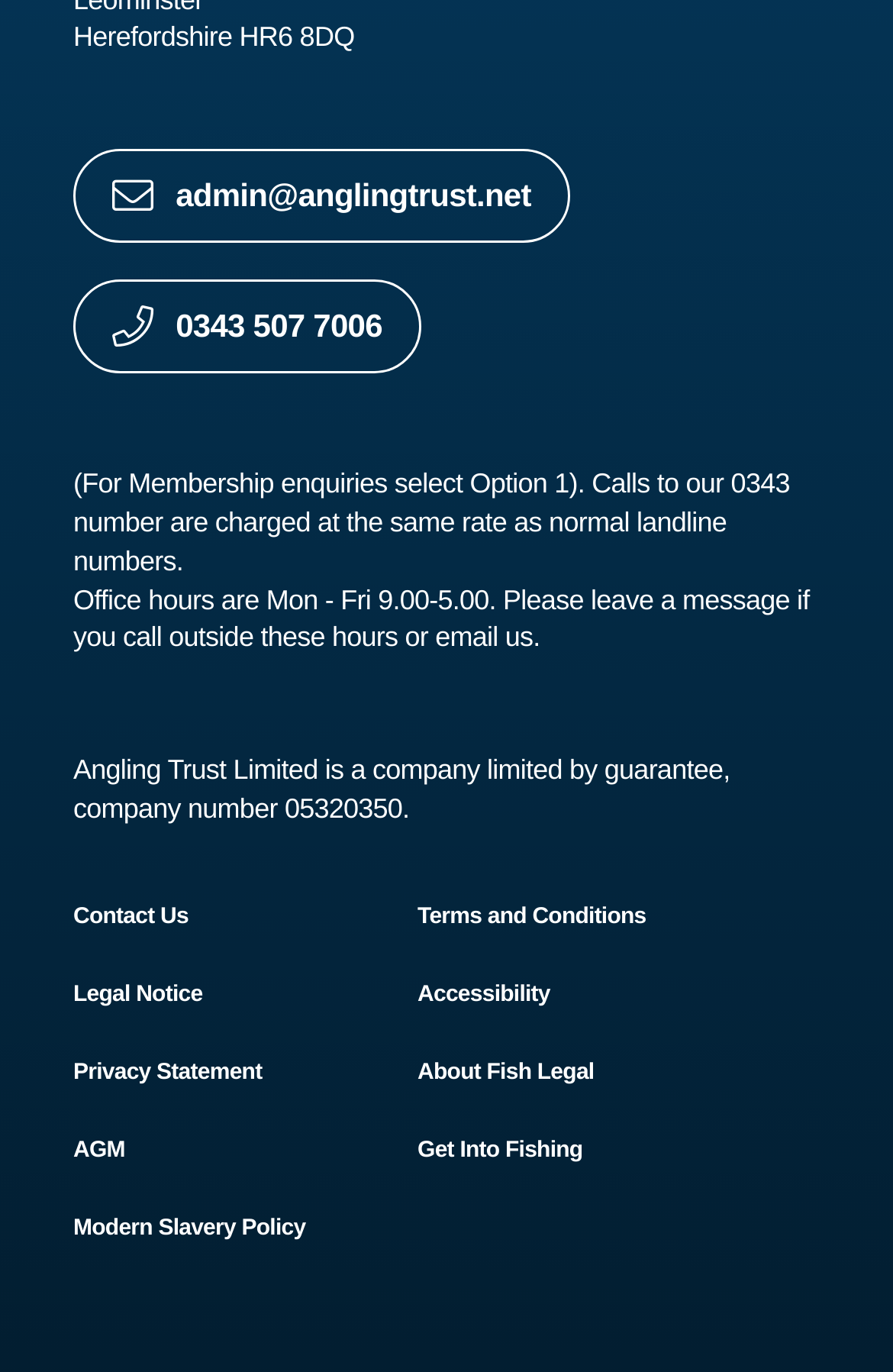Determine the bounding box coordinates of the UI element that matches the following description: "admin@anglingtrust.net". The coordinates should be four float numbers between 0 and 1 in the format [left, top, right, bottom].

[0.082, 0.109, 0.638, 0.177]